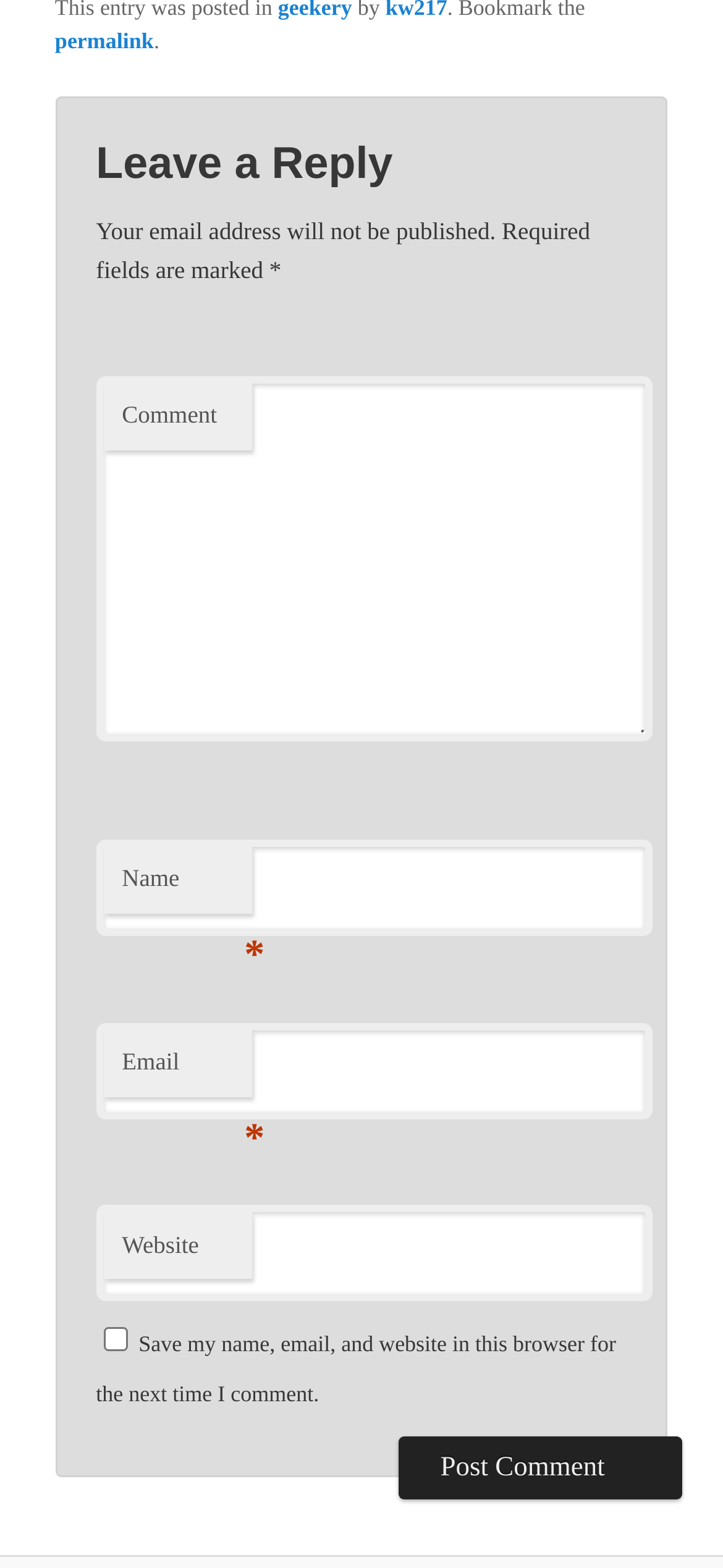Predict the bounding box of the UI element that fits this description: "parent_node: Name name="author"".

[0.133, 0.535, 0.902, 0.597]